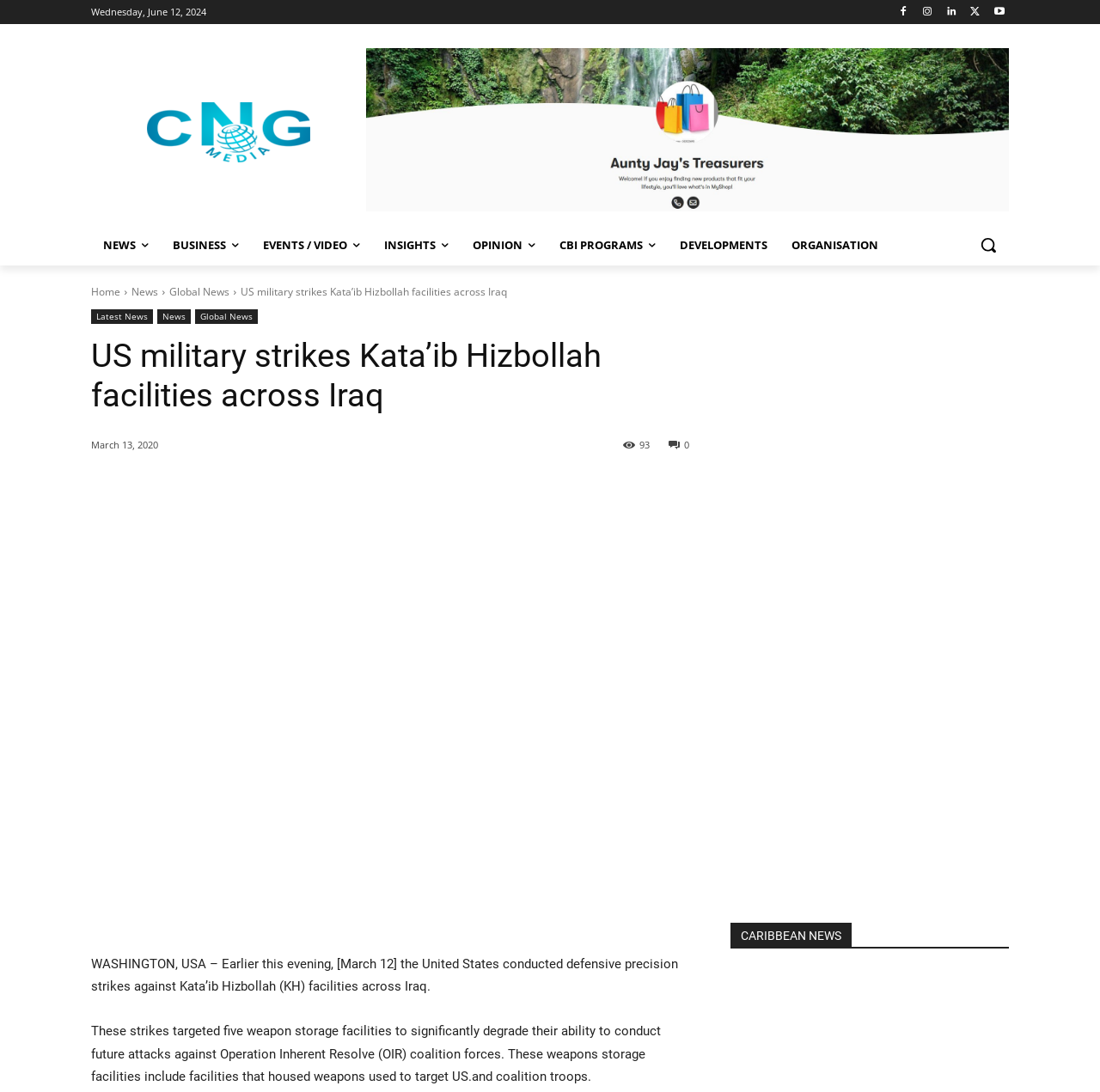Respond to the following question using a concise word or phrase: 
What is the name of the organization mentioned in the article?

Operation Inherent Resolve (OIR)